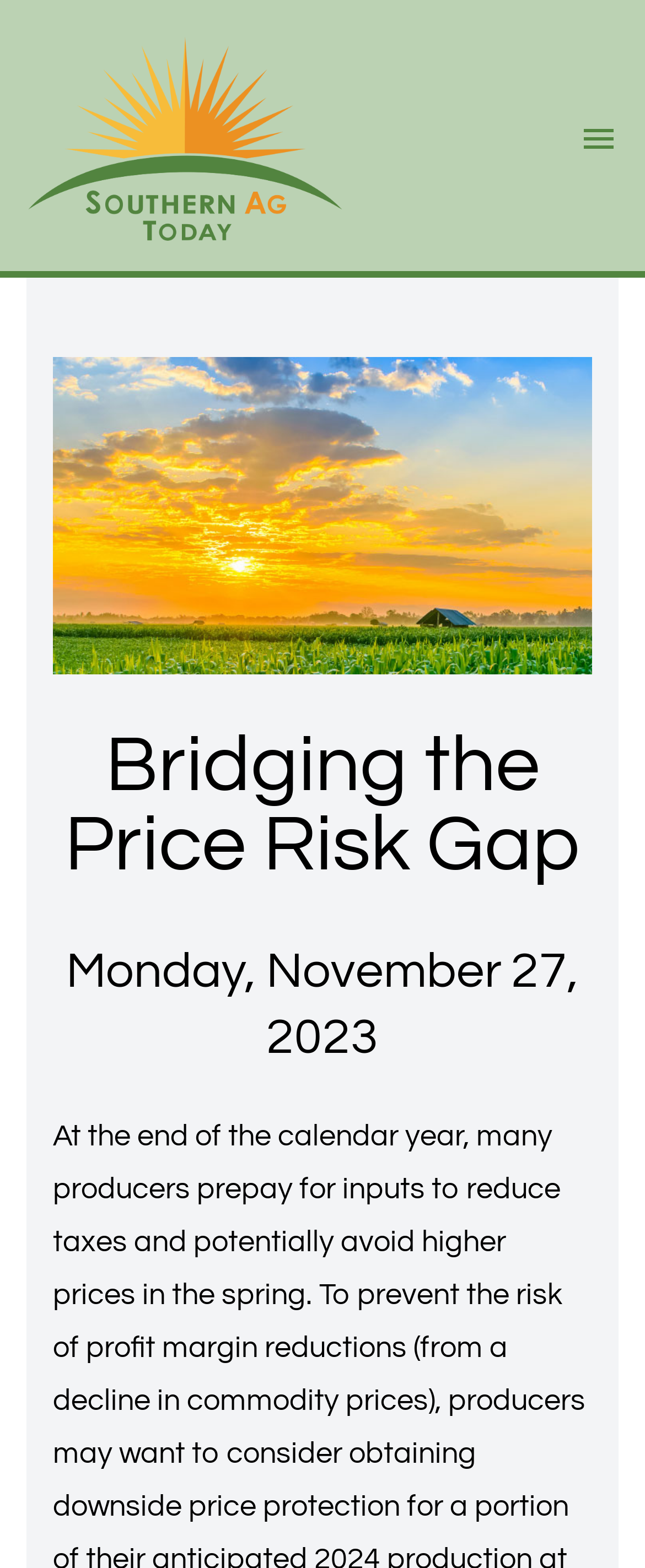Explain in detail what is displayed on the webpage.

The webpage is titled "Bridging the Price Risk Gap" and appears to be a news or article page. At the top left, there is a link to "Southern Ag Today" accompanied by an image with the same name. 

On the top right, there is a button to "Open main menu". Below this button, there is a large image that spans most of the width of the page. 

The main content of the page is headed by a title "Bridging the Price Risk Gap" followed by a subtitle "Monday, November 27, 2023", which includes a time element.